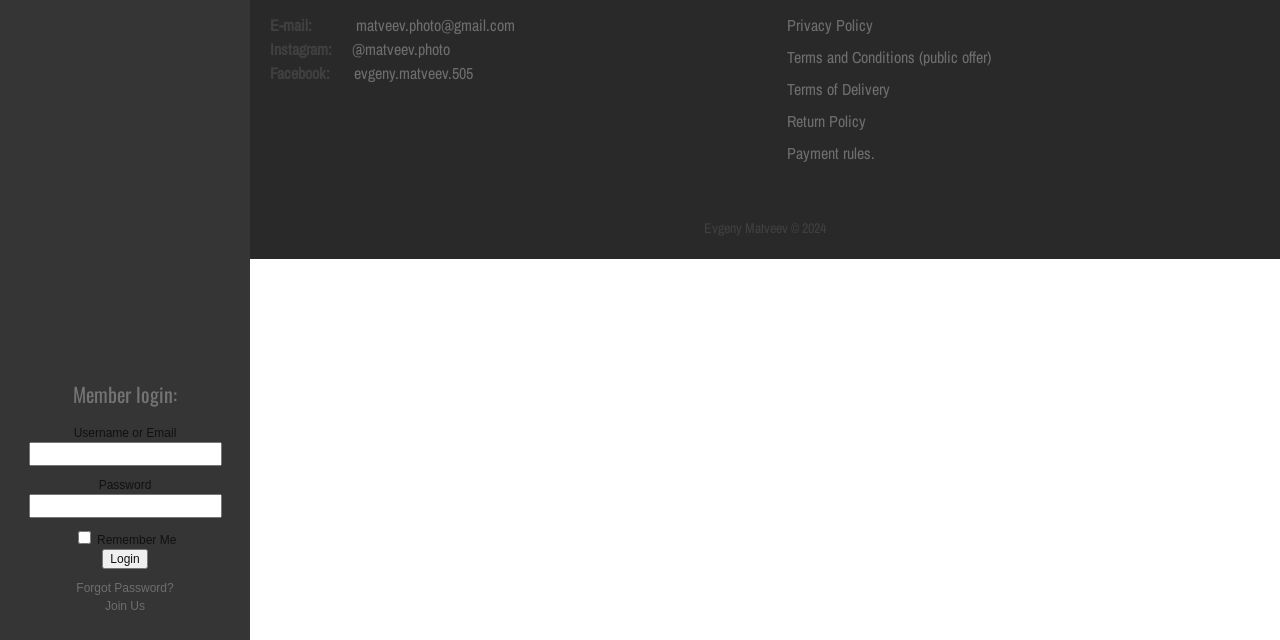Provide the bounding box coordinates of the HTML element this sentence describes: "Taxi card". The bounding box coordinates consist of four float numbers between 0 and 1, i.e., [left, top, right, bottom].

None